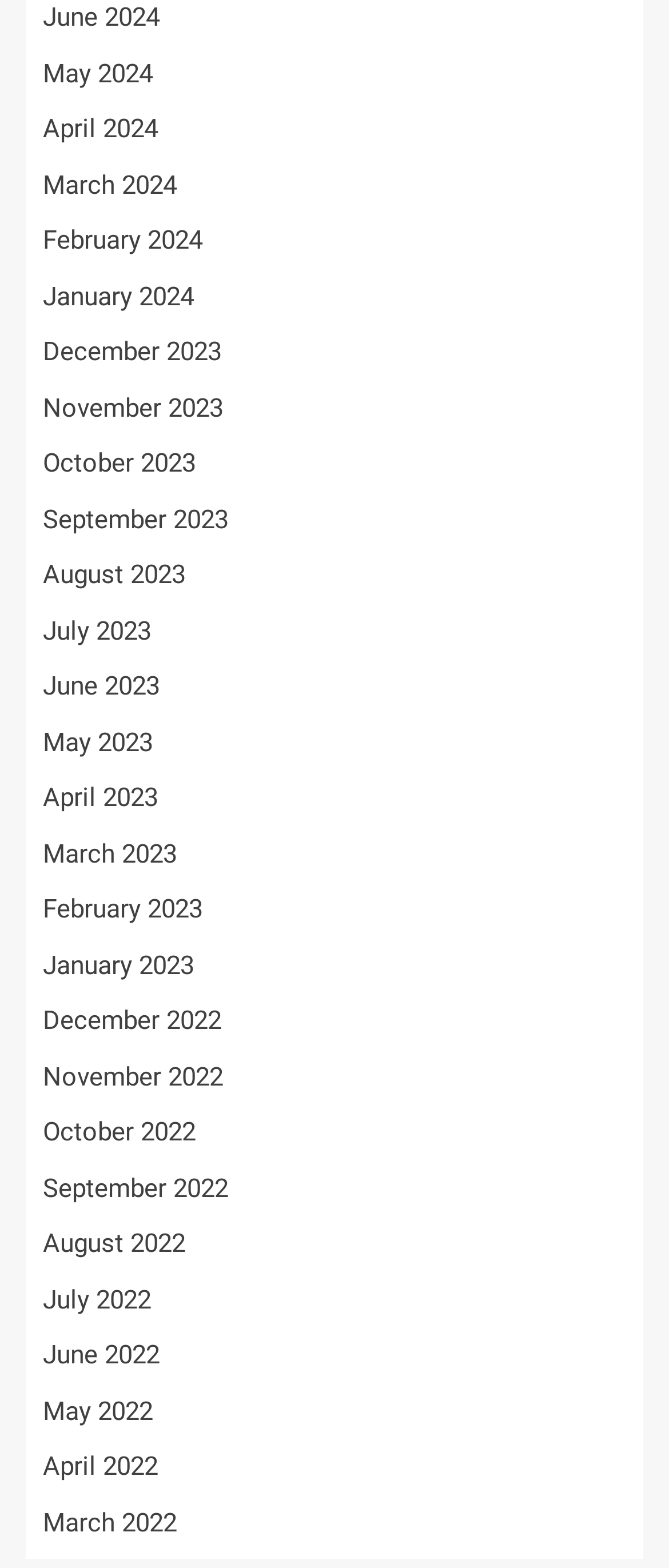Give a one-word or one-phrase response to the question: 
How many months are listed in total?

24